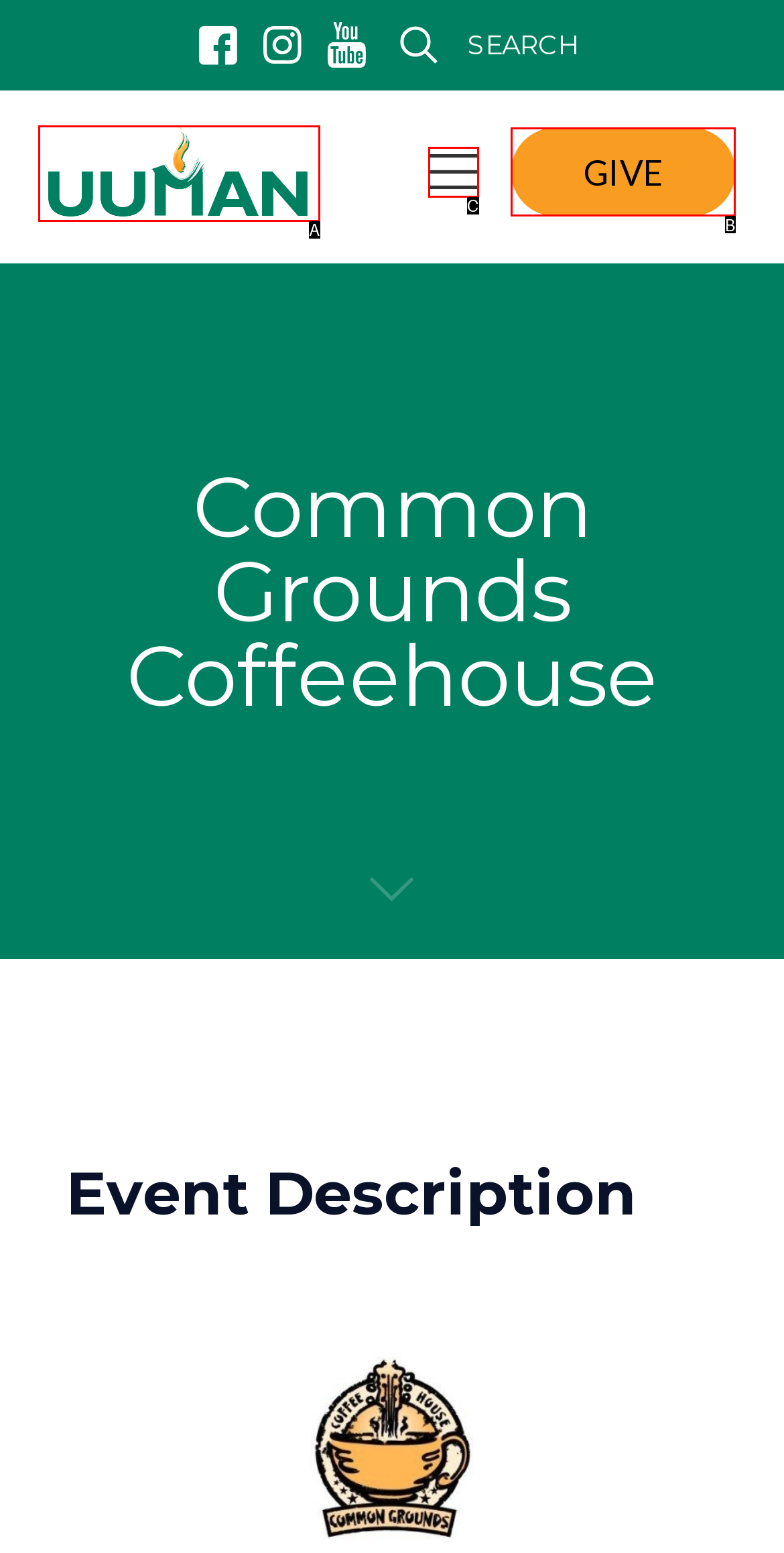Determine which option matches the element description: parent_node: ✕
Reply with the letter of the appropriate option from the options provided.

C